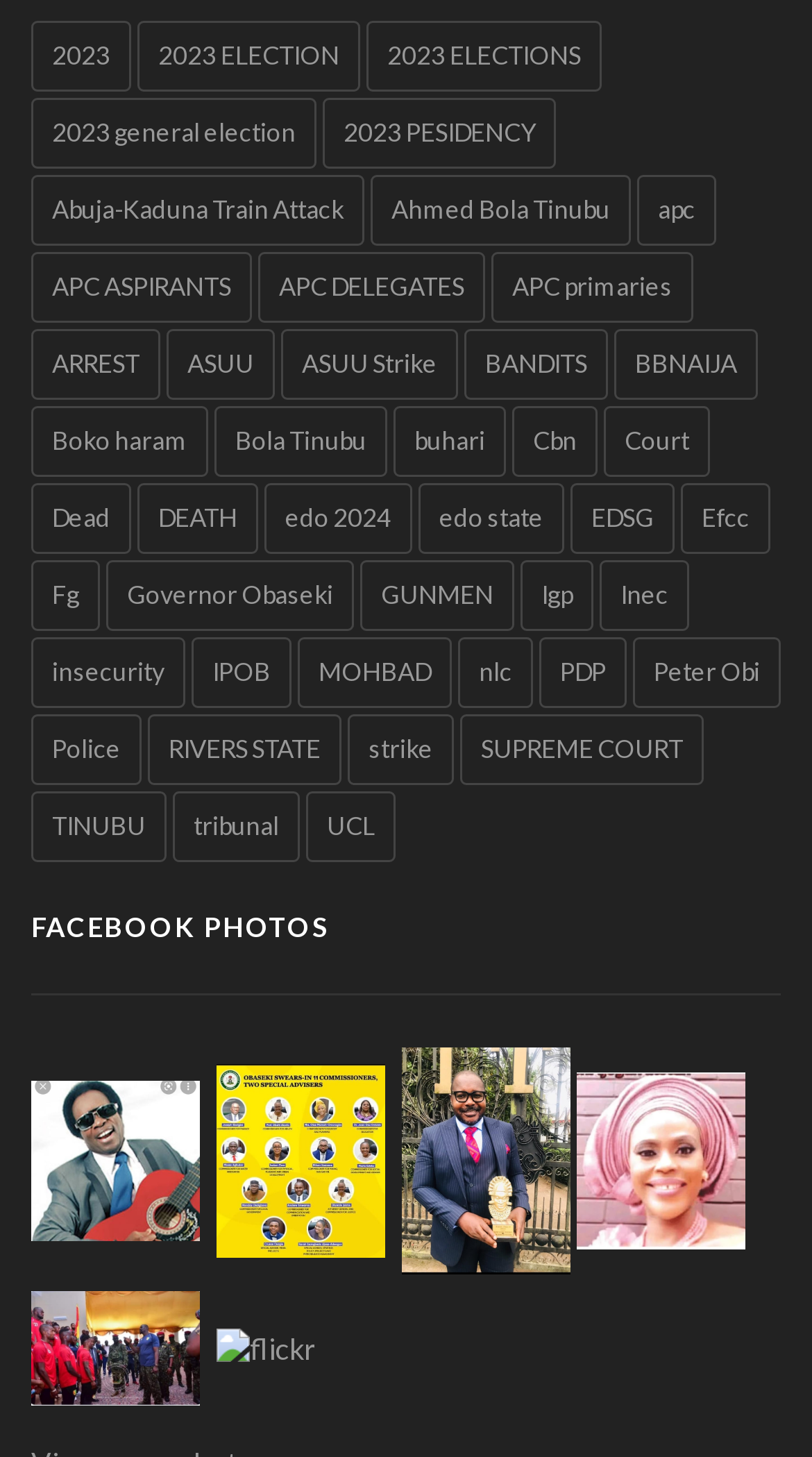Please answer the following query using a single word or phrase: 
What is the topic of the link with 37 items?

apc